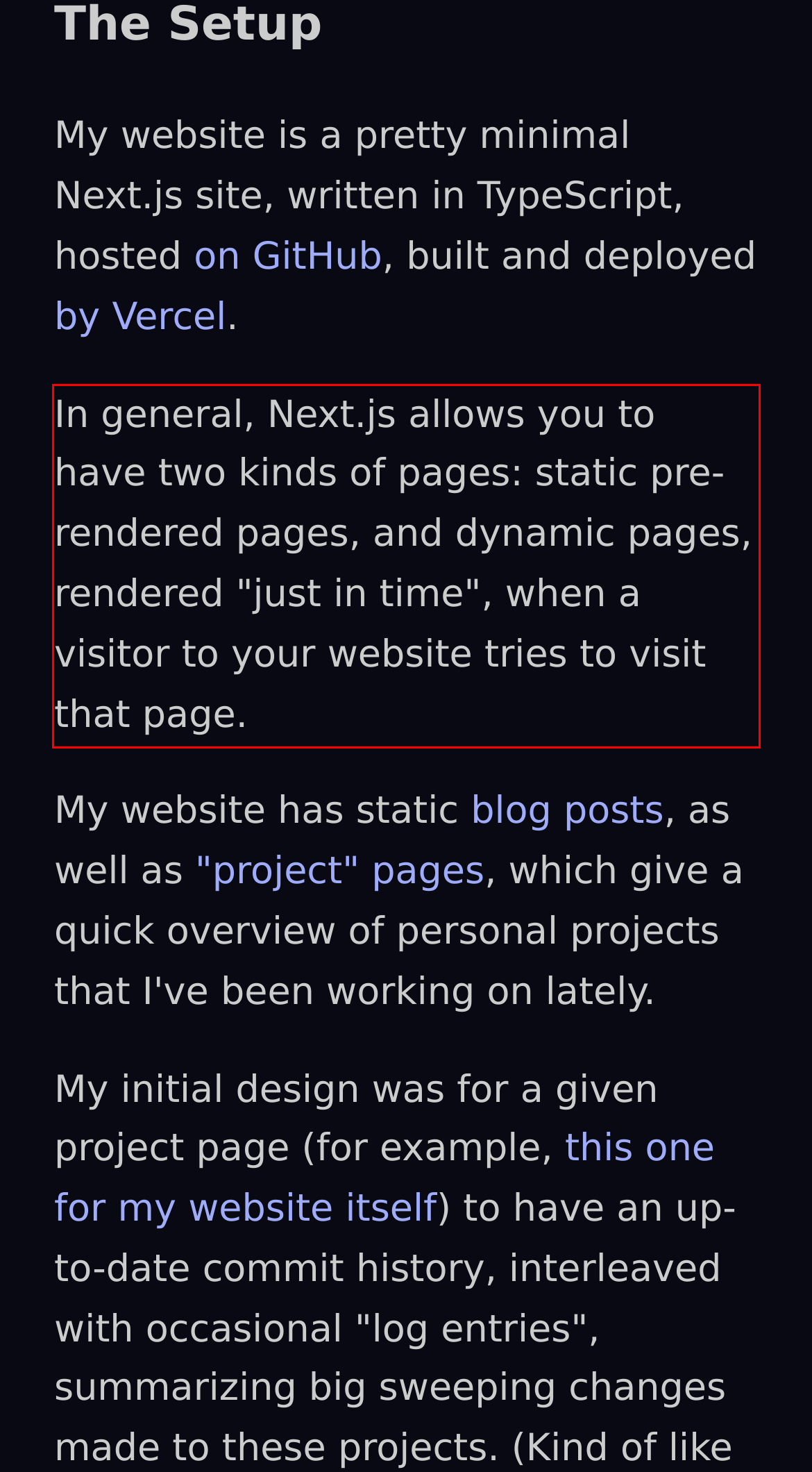Using the provided screenshot, read and generate the text content within the red-bordered area.

In general, Next.js allows you to have two kinds of pages: static pre-rendered pages, and dynamic pages, rendered "just in time", when a visitor to your website tries to visit that page.